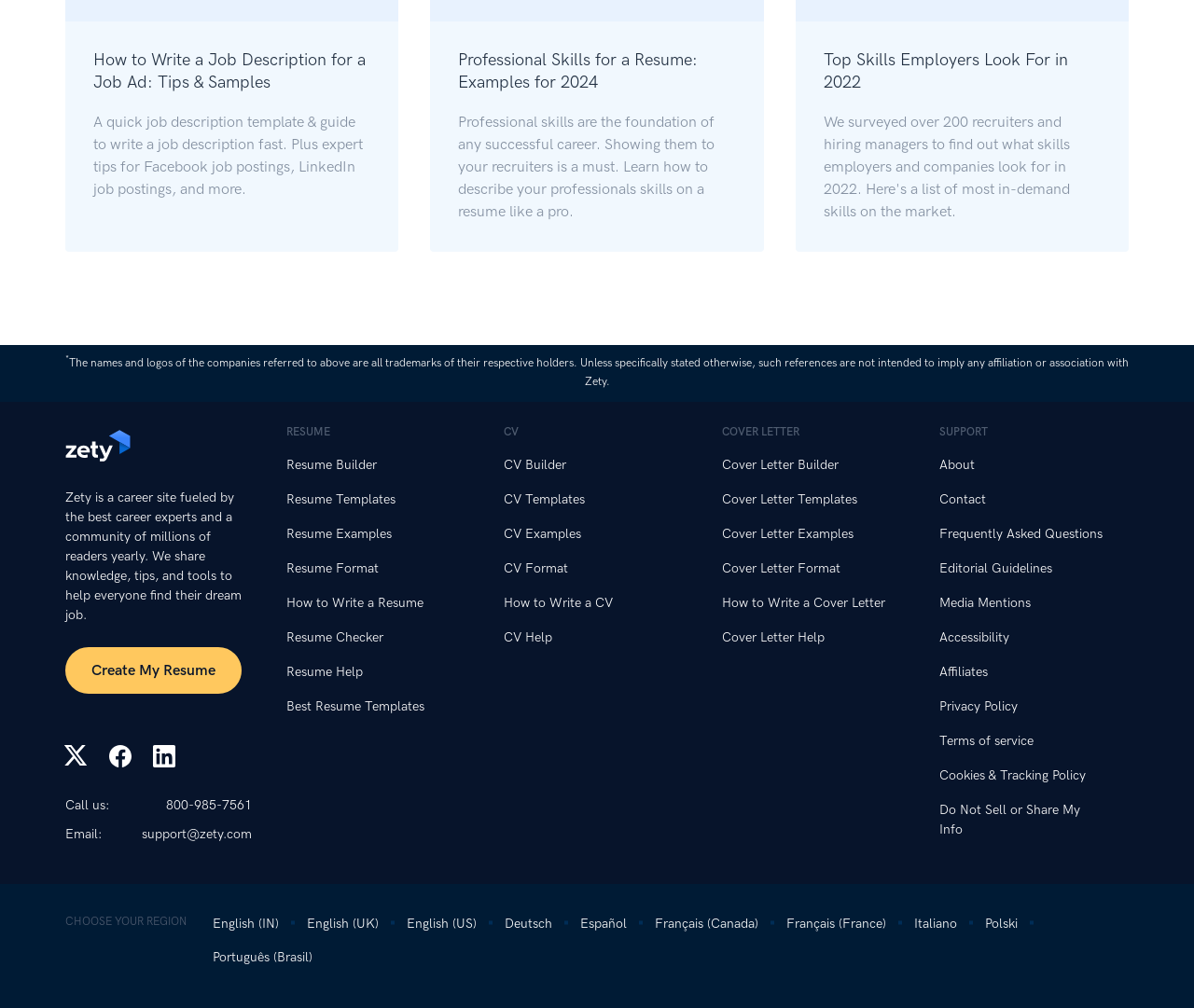Can you find the bounding box coordinates of the area I should click to execute the following instruction: "Check 'How to Write a Job Description for a Job Ad: Tips & Samples'"?

[0.078, 0.05, 0.306, 0.092]